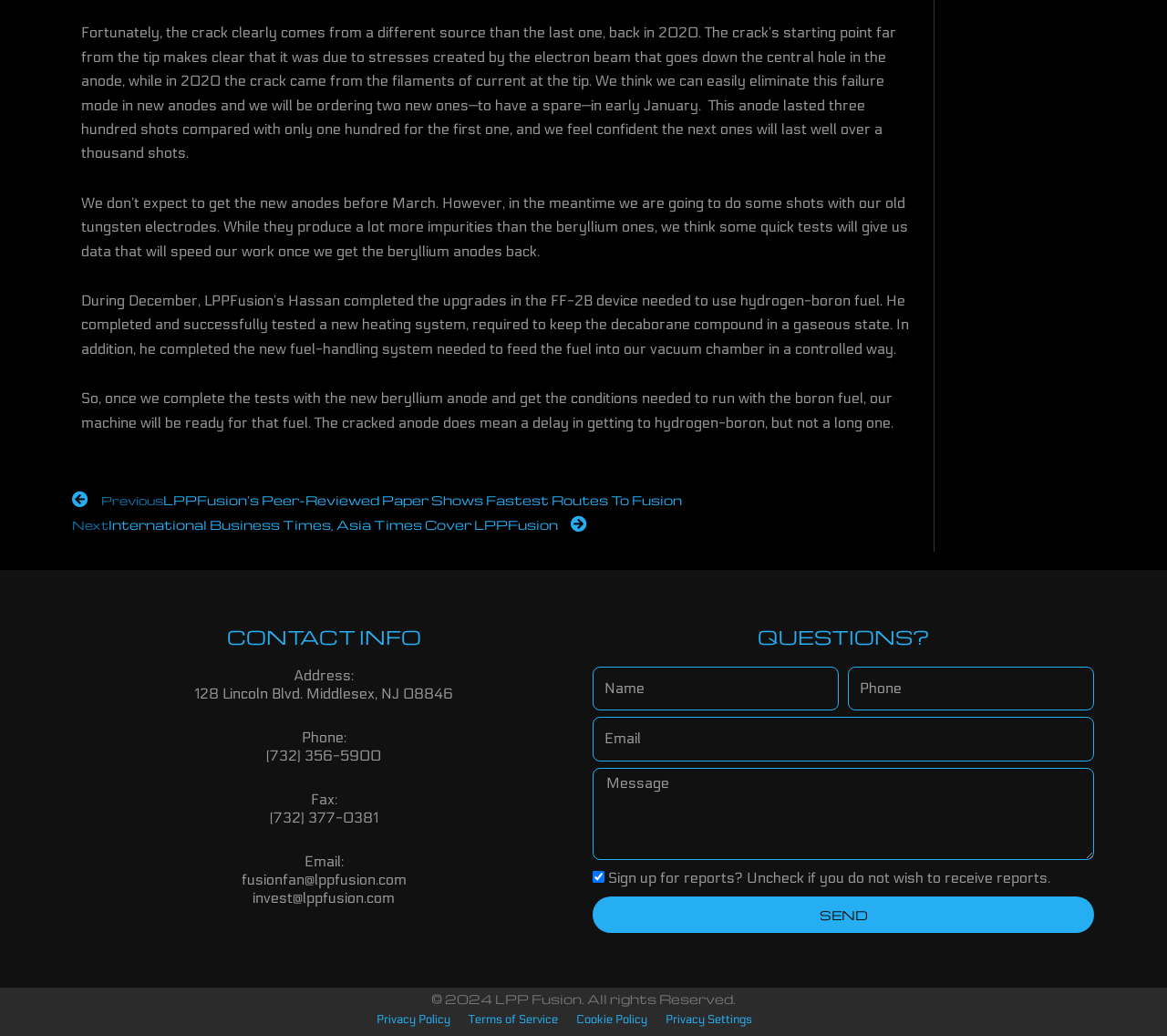Locate the bounding box coordinates of the area that needs to be clicked to fulfill the following instruction: "Enter your email in the input field". The coordinates should be in the format of four float numbers between 0 and 1, namely [left, top, right, bottom].

[0.508, 0.692, 0.938, 0.735]